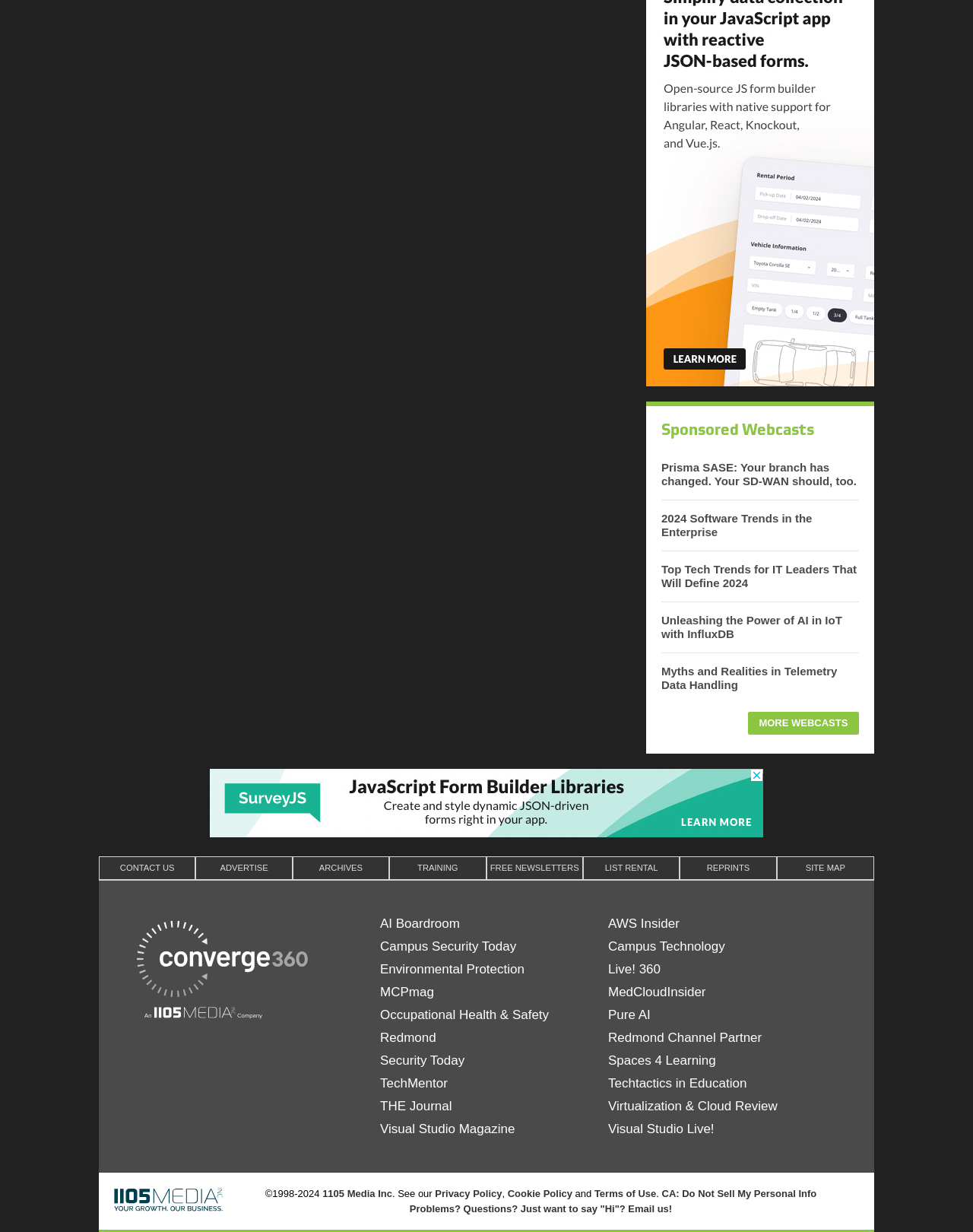Determine the bounding box coordinates of the clickable region to carry out the instruction: "Visit 'AI Boardroom'".

[0.391, 0.741, 0.625, 0.759]